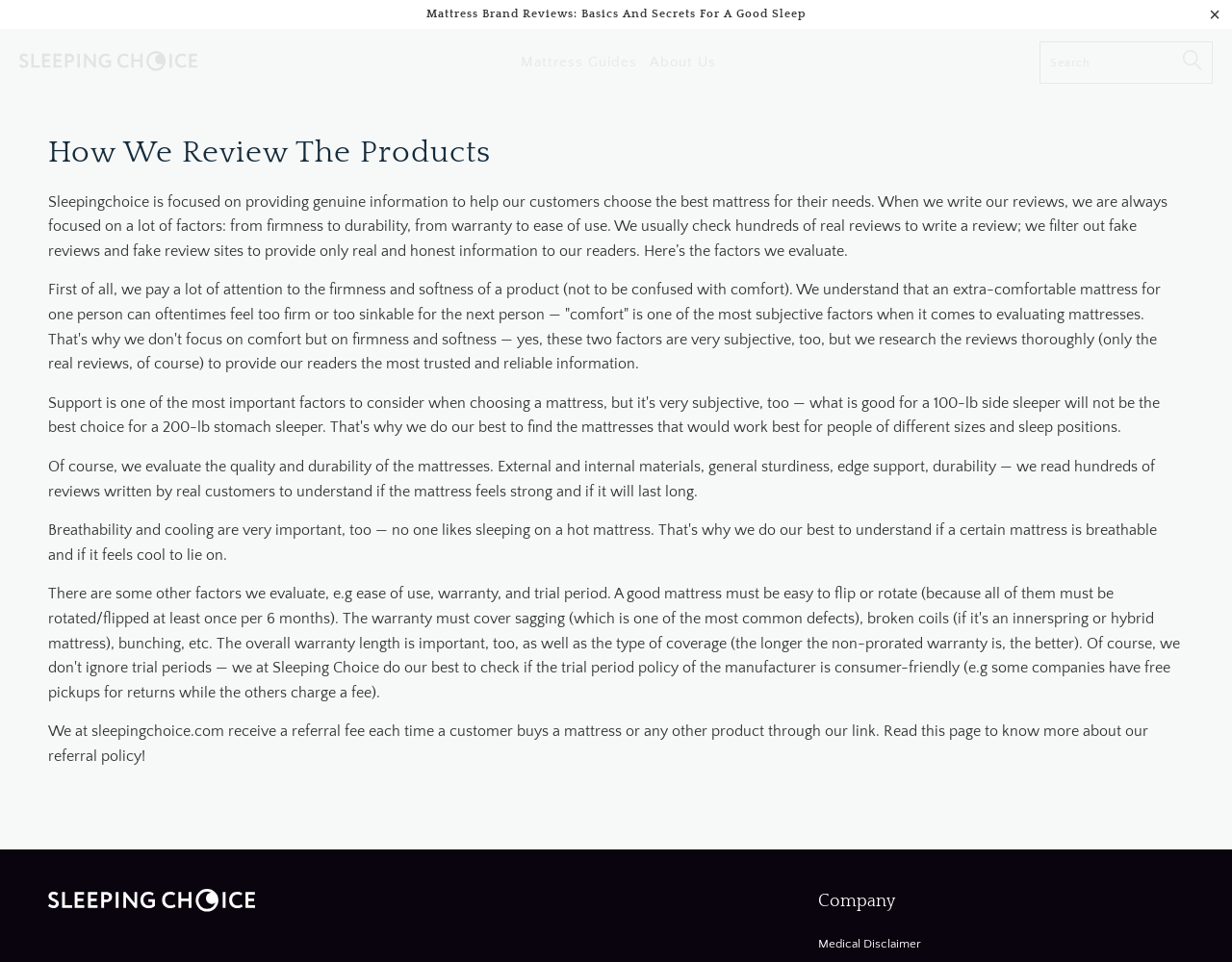What do they evaluate when reviewing mattresses?
Provide a well-explained and detailed answer to the question.

According to the webpage, when reviewing mattresses, Sleeping Choice evaluates various factors, including firmness, softness, quality, durability, edge support, and warranty. They also filter out fake reviews to provide honest information to their readers.